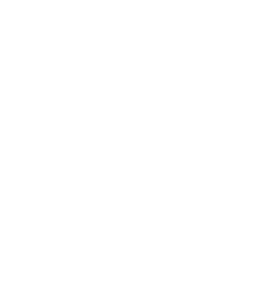Answer the question below with a single word or a brief phrase: 
What type of setup does the Black Waterproof Siren appeal to?

Security setup